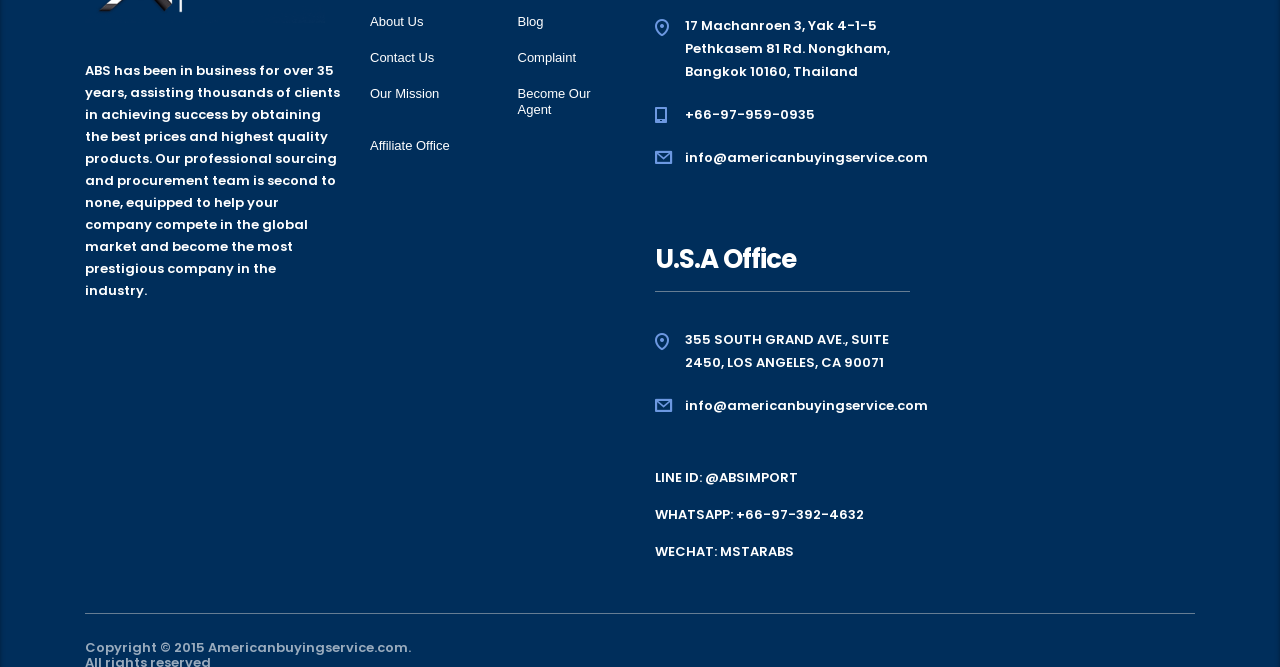Kindly determine the bounding box coordinates for the area that needs to be clicked to execute this instruction: "View the U.S.A Office address".

[0.512, 0.328, 0.711, 0.438]